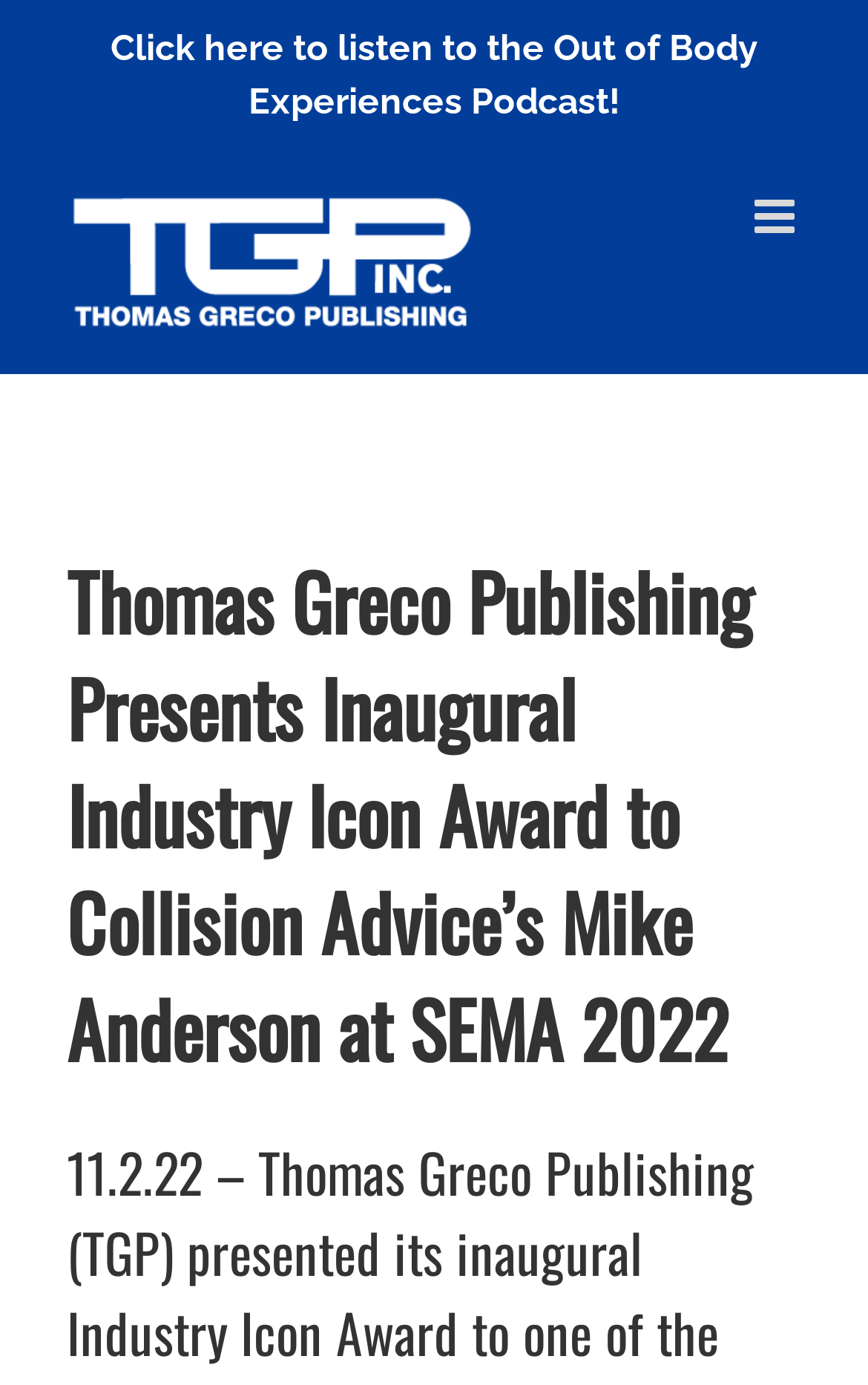Bounding box coordinates should be in the format (top-left x, top-left y, bottom-right x, bottom-right y) and all values should be floating point numbers between 0 and 1. Determine the bounding box coordinate for the UI element described as: alt="Greco Publishing Logo"

[0.077, 0.14, 0.546, 0.238]